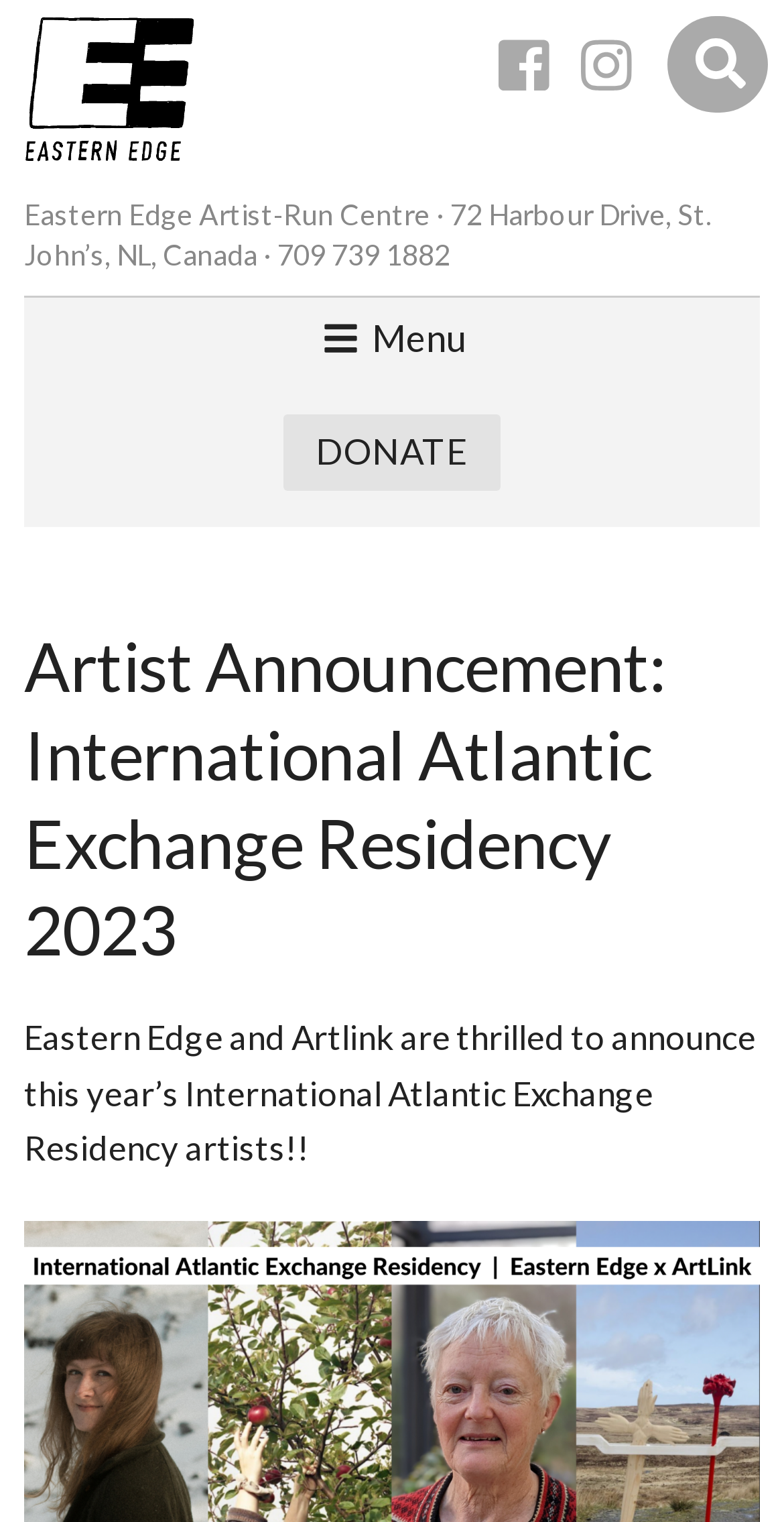Identify the bounding box for the described UI element. Provide the coordinates in (top-left x, top-left y, bottom-right x, bottom-right y) format with values ranging from 0 to 1: value="Search"

[0.882, 0.025, 0.954, 0.062]